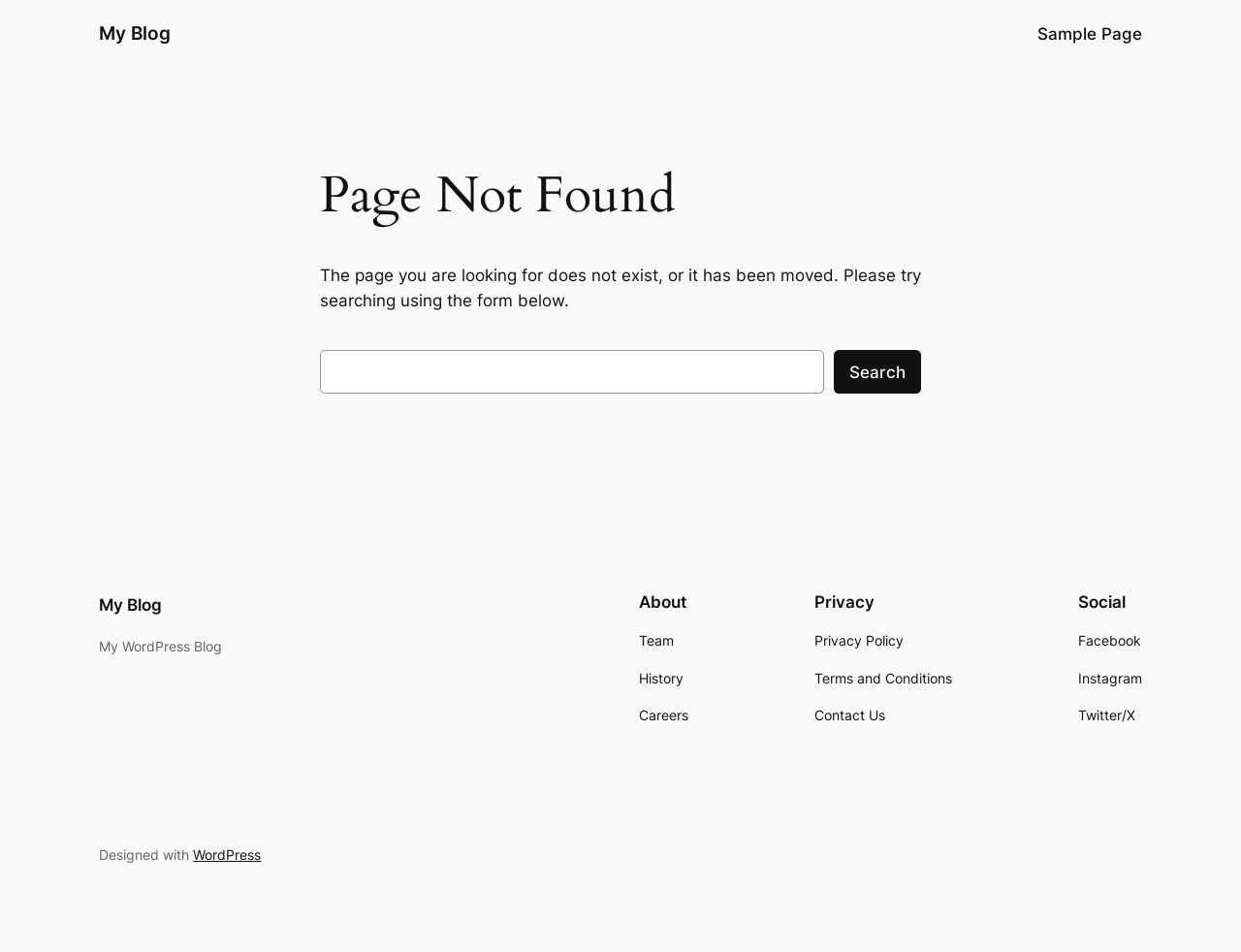Determine the bounding box coordinates for the area you should click to complete the following instruction: "Visit My Blog".

[0.08, 0.022, 0.138, 0.047]